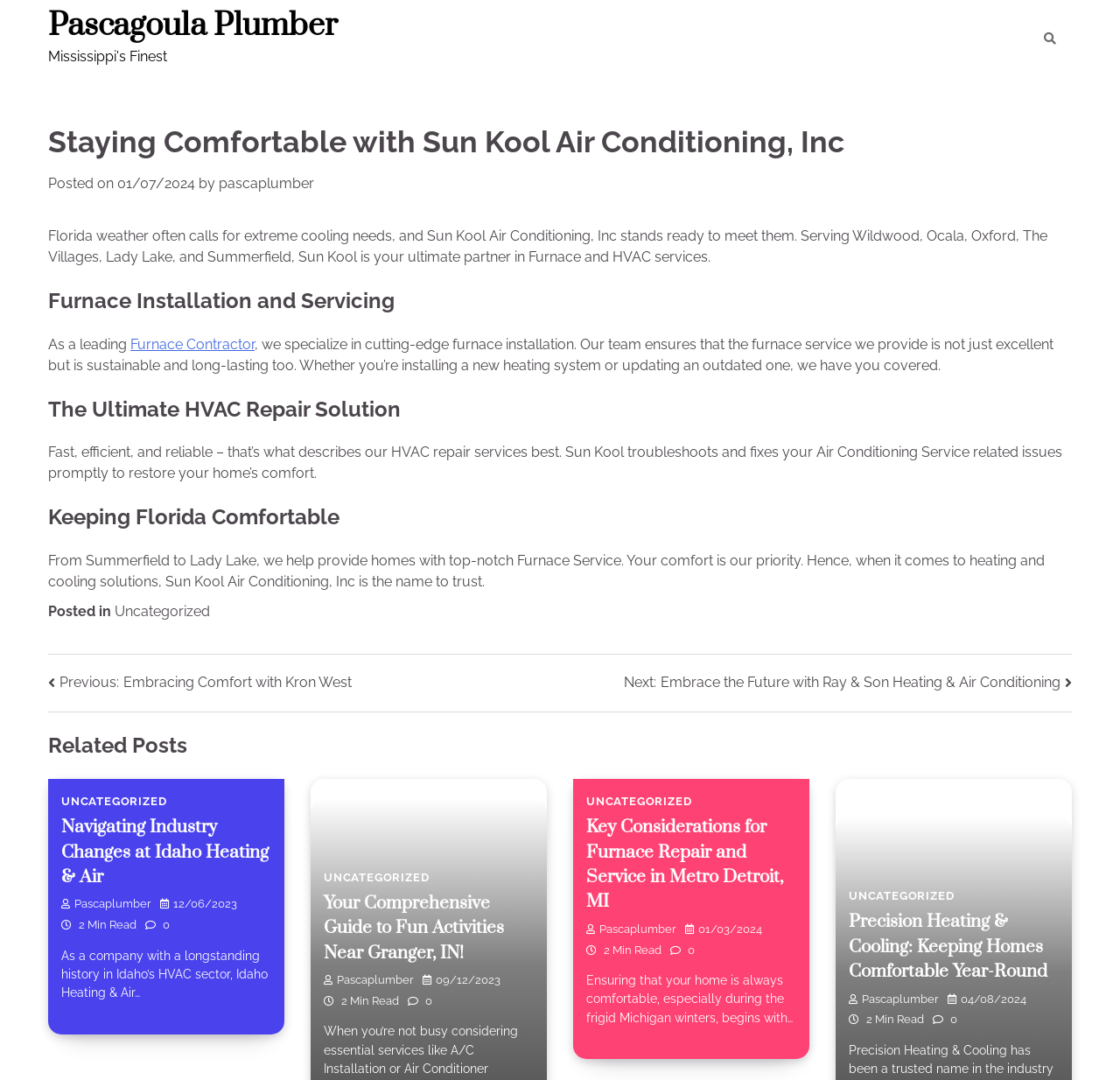Bounding box coordinates are specified in the format (top-left x, top-left y, bottom-right x, bottom-right y). All values are floating point numbers bounded between 0 and 1. Please provide the bounding box coordinate of the region this sentence describes: Furnace Contractor

[0.116, 0.311, 0.227, 0.326]